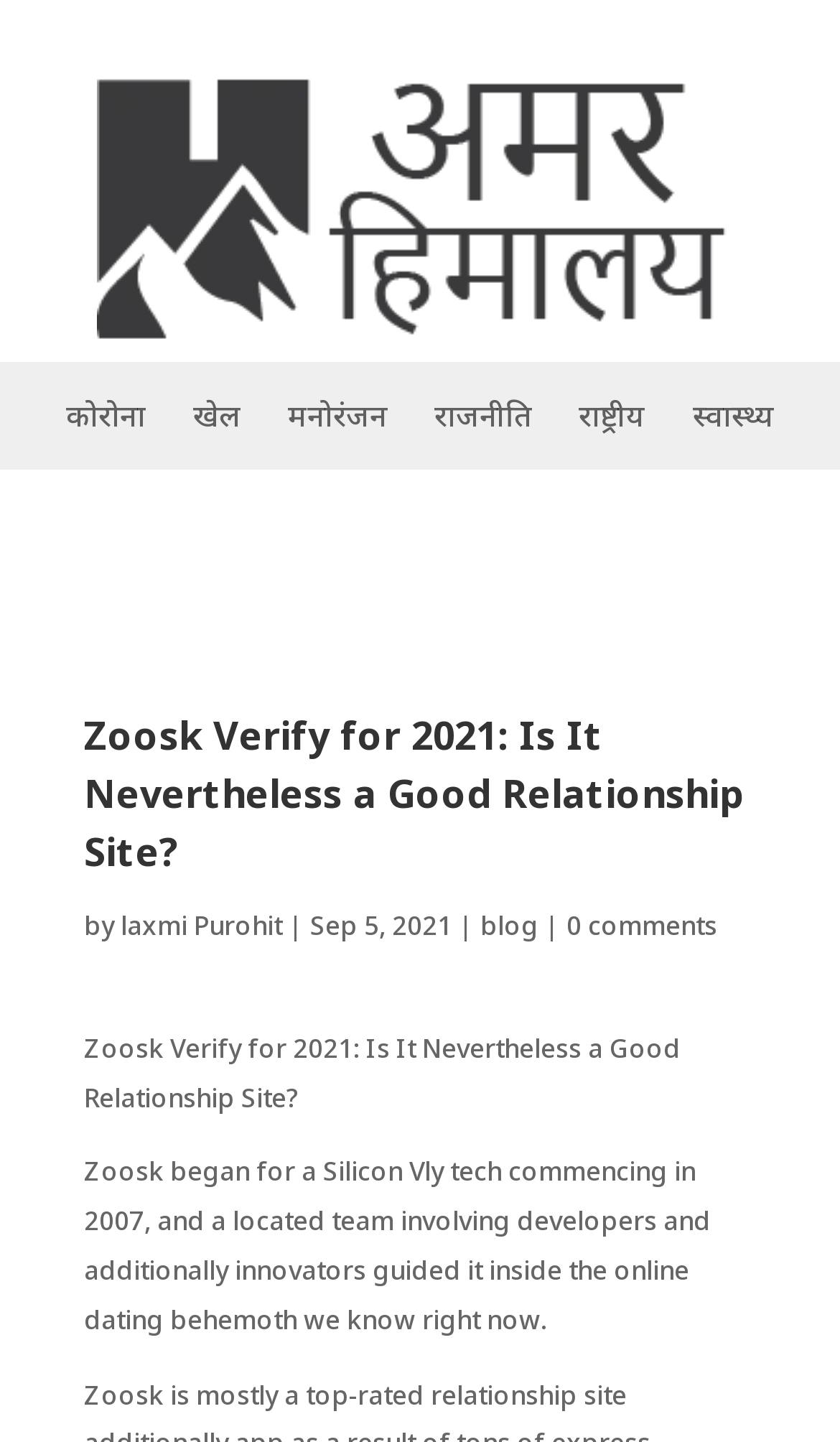Find the bounding box coordinates corresponding to the UI element with the description: "laxmi Purohit". The coordinates should be formatted as [left, top, right, bottom], with values as floats between 0 and 1.

[0.141, 0.632, 0.319, 0.653]